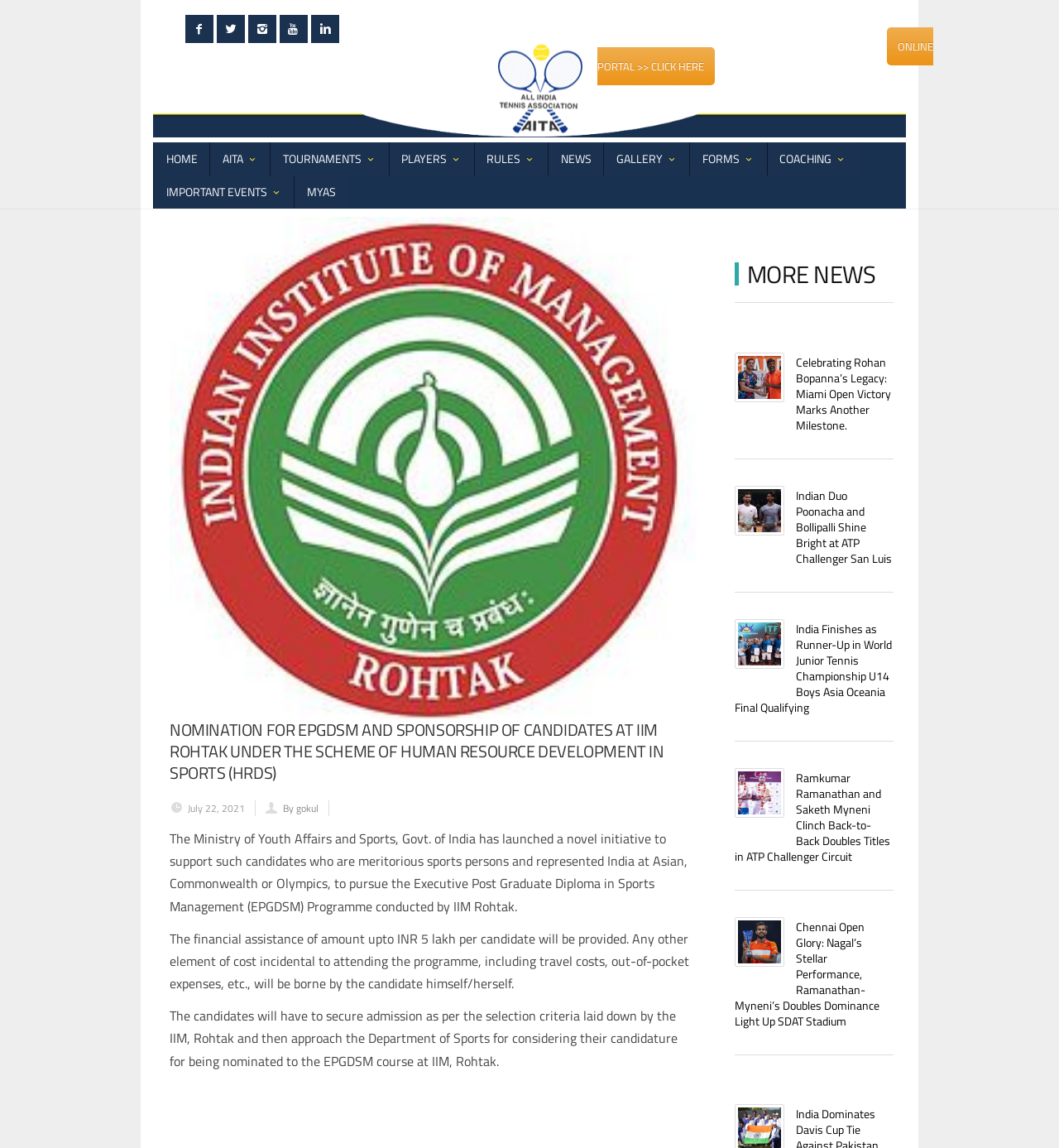Predict the bounding box of the UI element based on the description: "News". The coordinates should be four float numbers between 0 and 1, formatted as [left, top, right, bottom].

[0.518, 0.124, 0.57, 0.153]